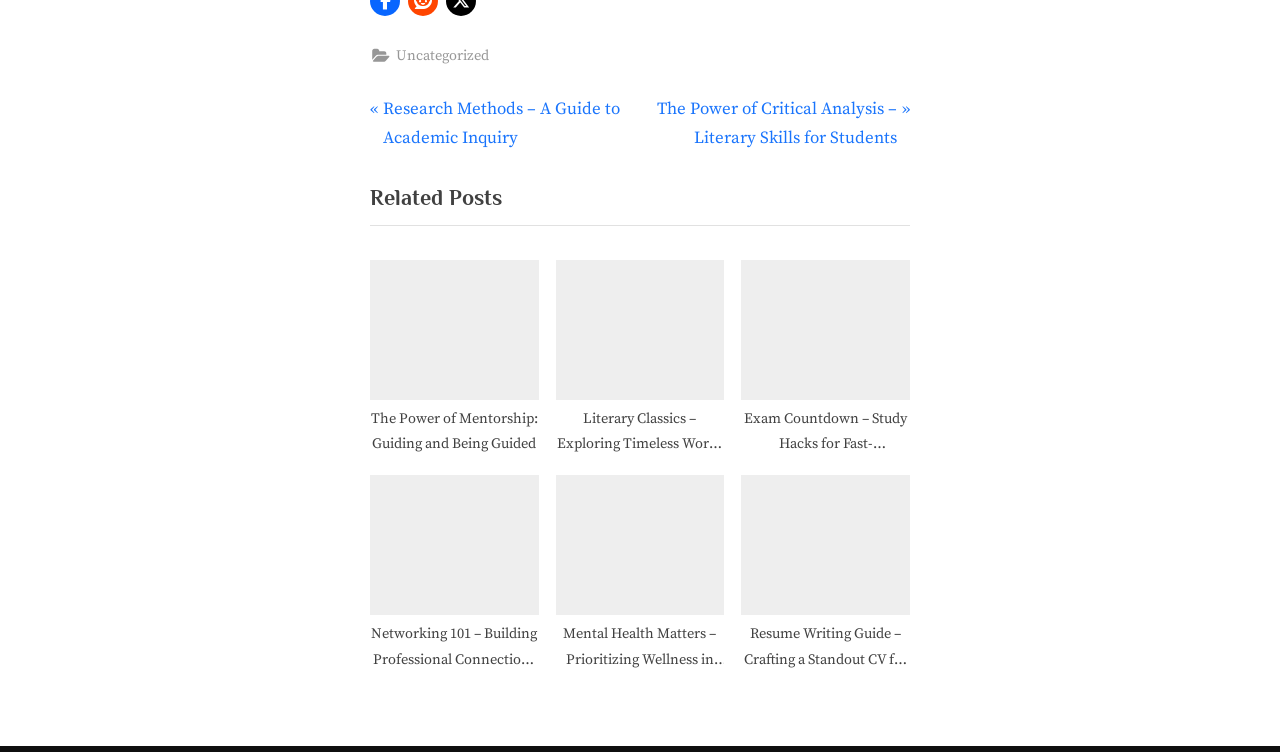Please locate the bounding box coordinates for the element that should be clicked to achieve the following instruction: "explore literary classics". Ensure the coordinates are given as four float numbers between 0 and 1, i.e., [left, top, right, bottom].

[0.434, 0.345, 0.566, 0.598]